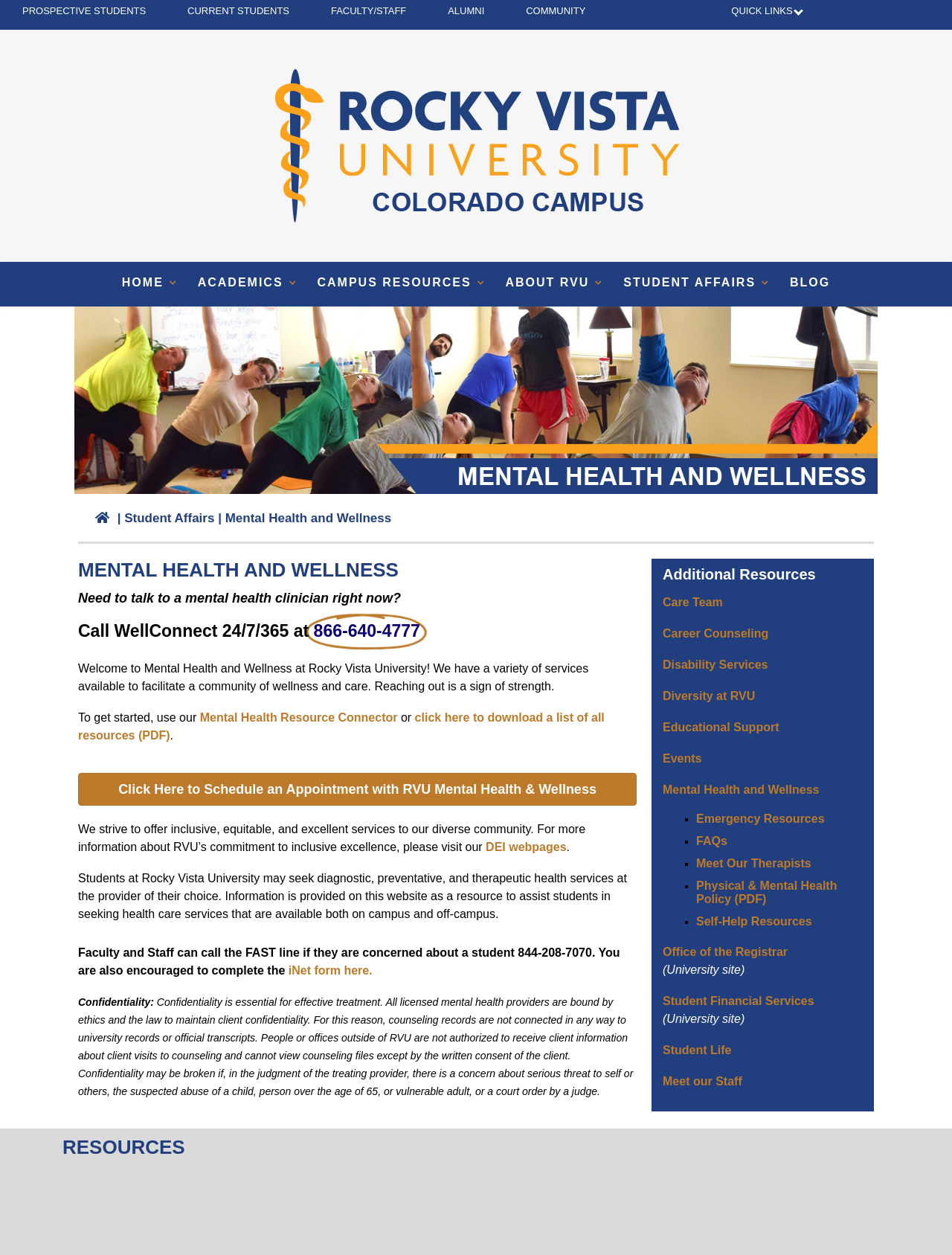What is the phone number for WellConnect?
Please provide a comprehensive answer based on the visual information in the image.

I found the answer by reading the heading 'Call WellConnect 24/7/365 at 866-640-4777' which provides the phone number for WellConnect.